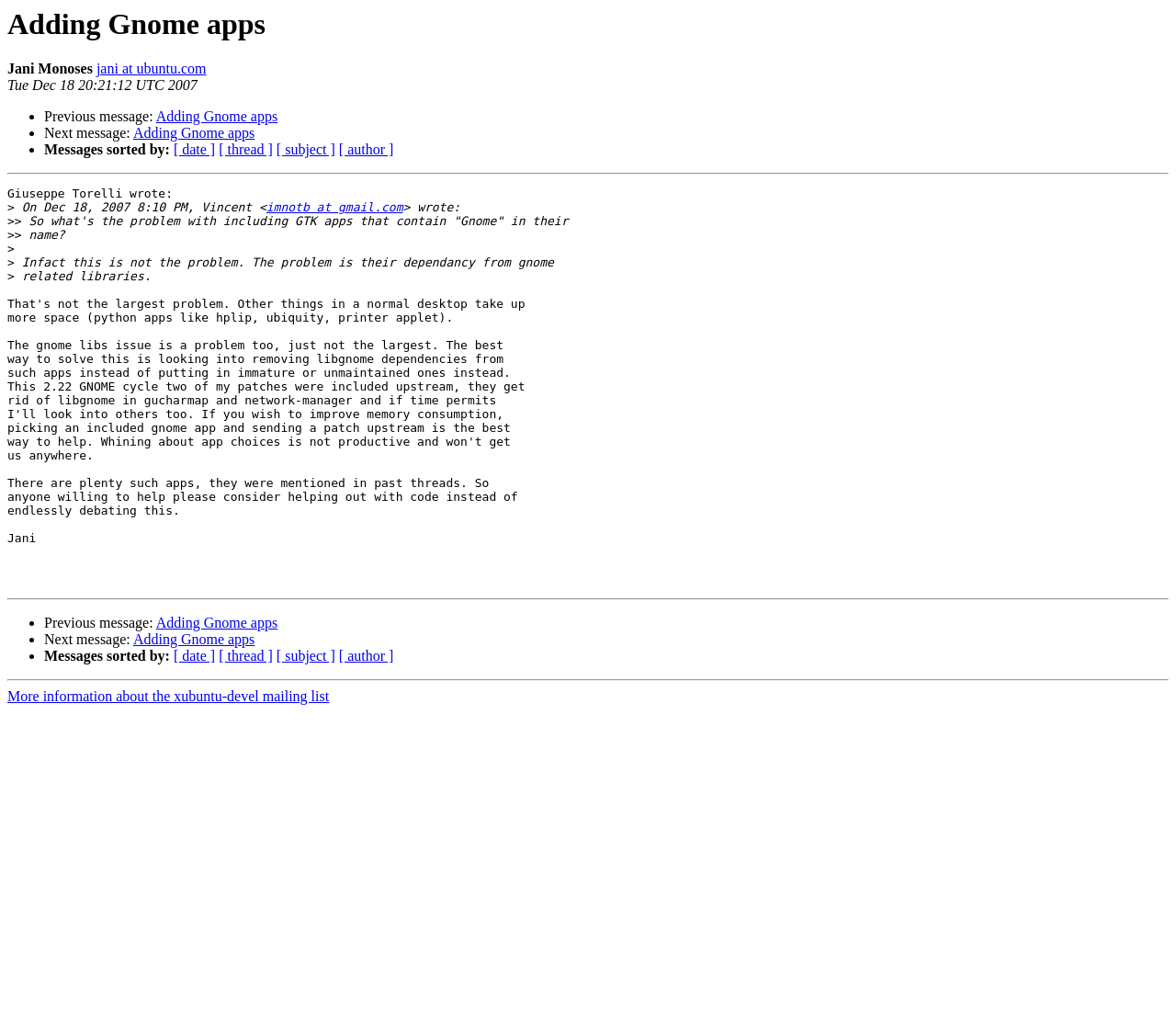Please identify the coordinates of the bounding box that should be clicked to fulfill this instruction: "Get more information about the xubuntu-devel mailing list".

[0.006, 0.682, 0.28, 0.697]